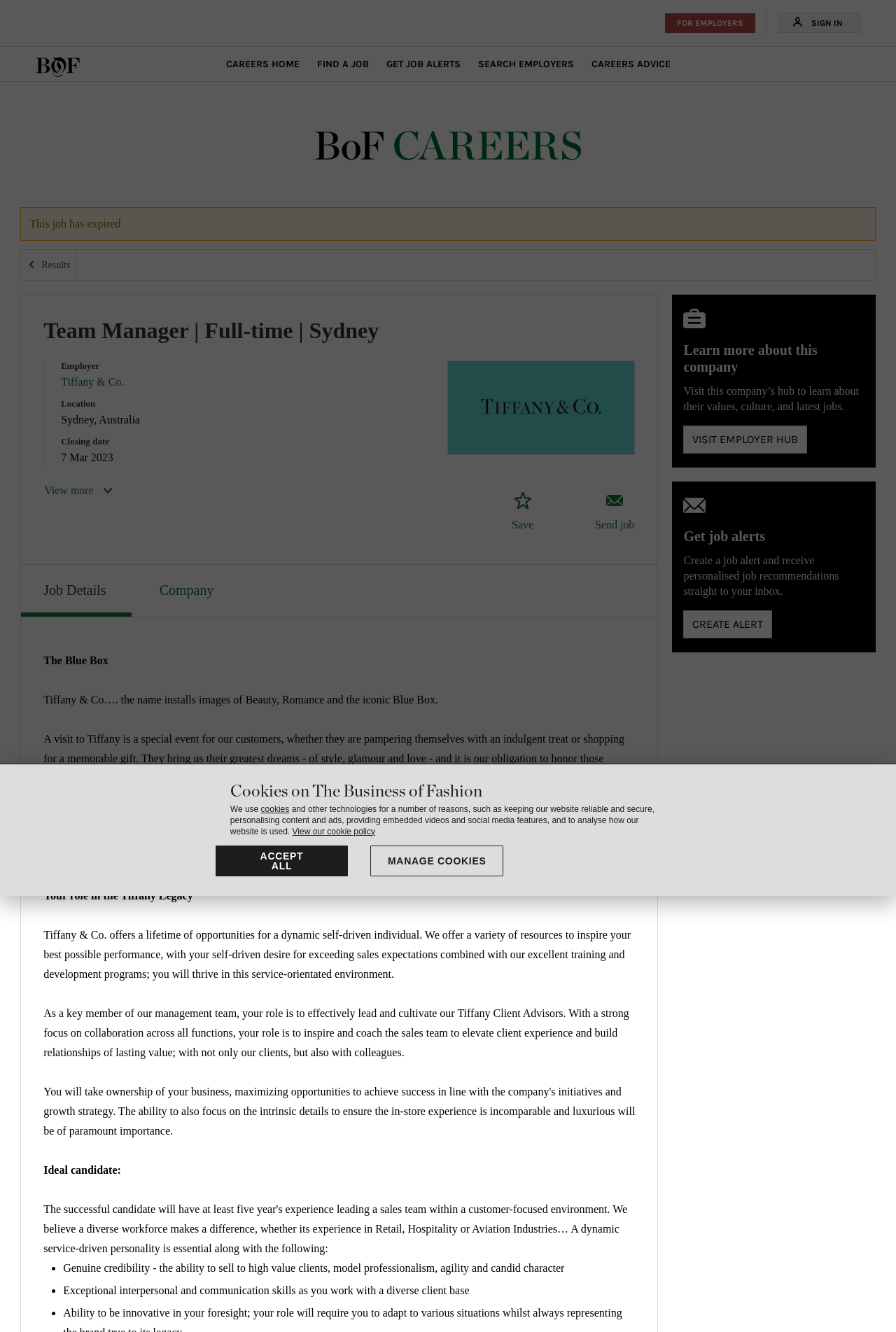Identify the bounding box coordinates of the clickable section necessary to follow the following instruction: "Save job". The coordinates should be presented as four float numbers from 0 to 1, i.e., [left, top, right, bottom].

[0.57, 0.361, 0.596, 0.407]